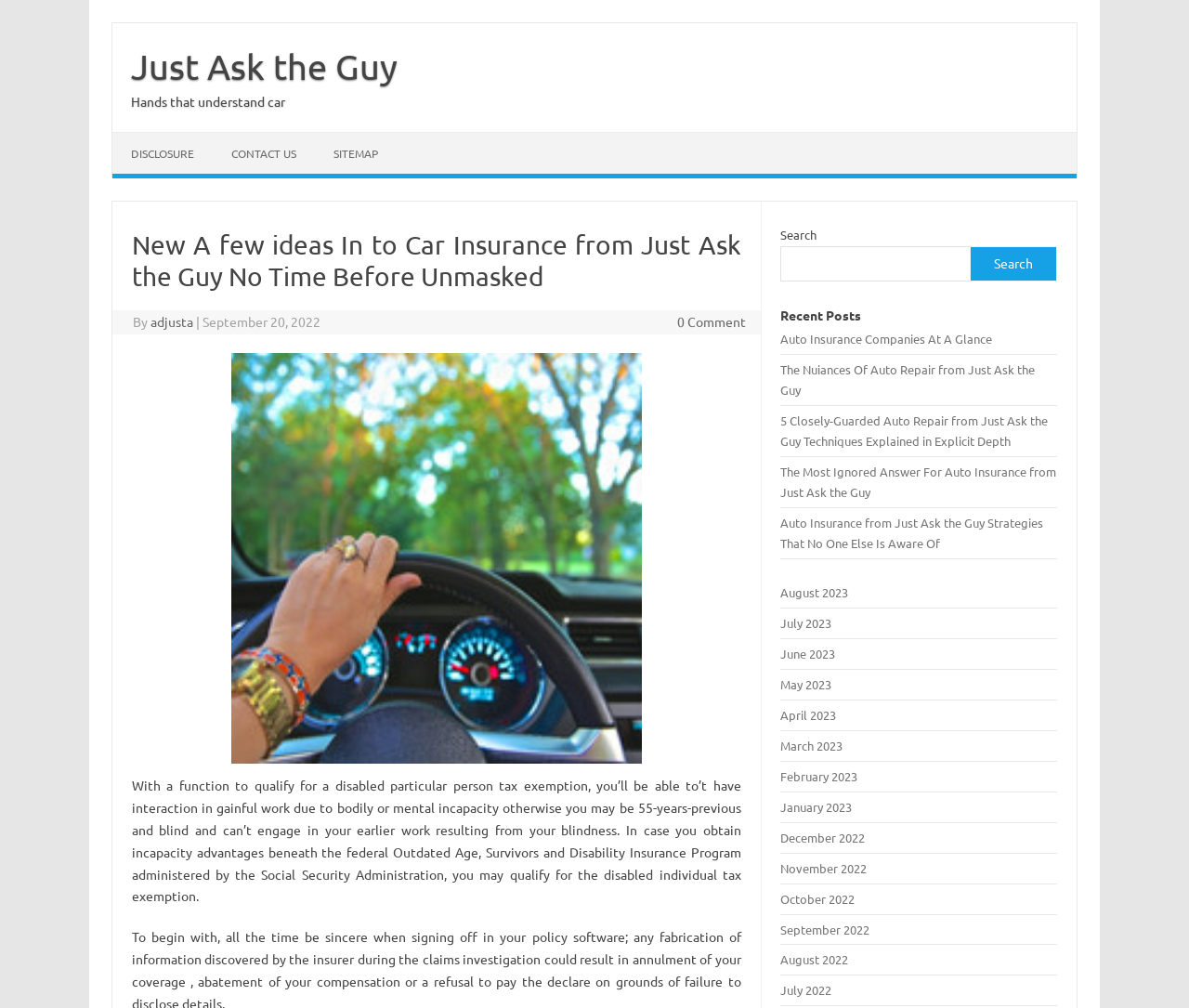Find the UI element described as: "DISCLOSURE" and predict its bounding box coordinates. Ensure the coordinates are four float numbers between 0 and 1, [left, top, right, bottom].

[0.095, 0.132, 0.179, 0.173]